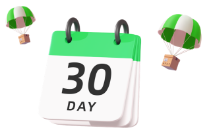Using a single word or phrase, answer the following question: 
What is the theme evoked by the parachutes with boxes?

Excitement and delivery